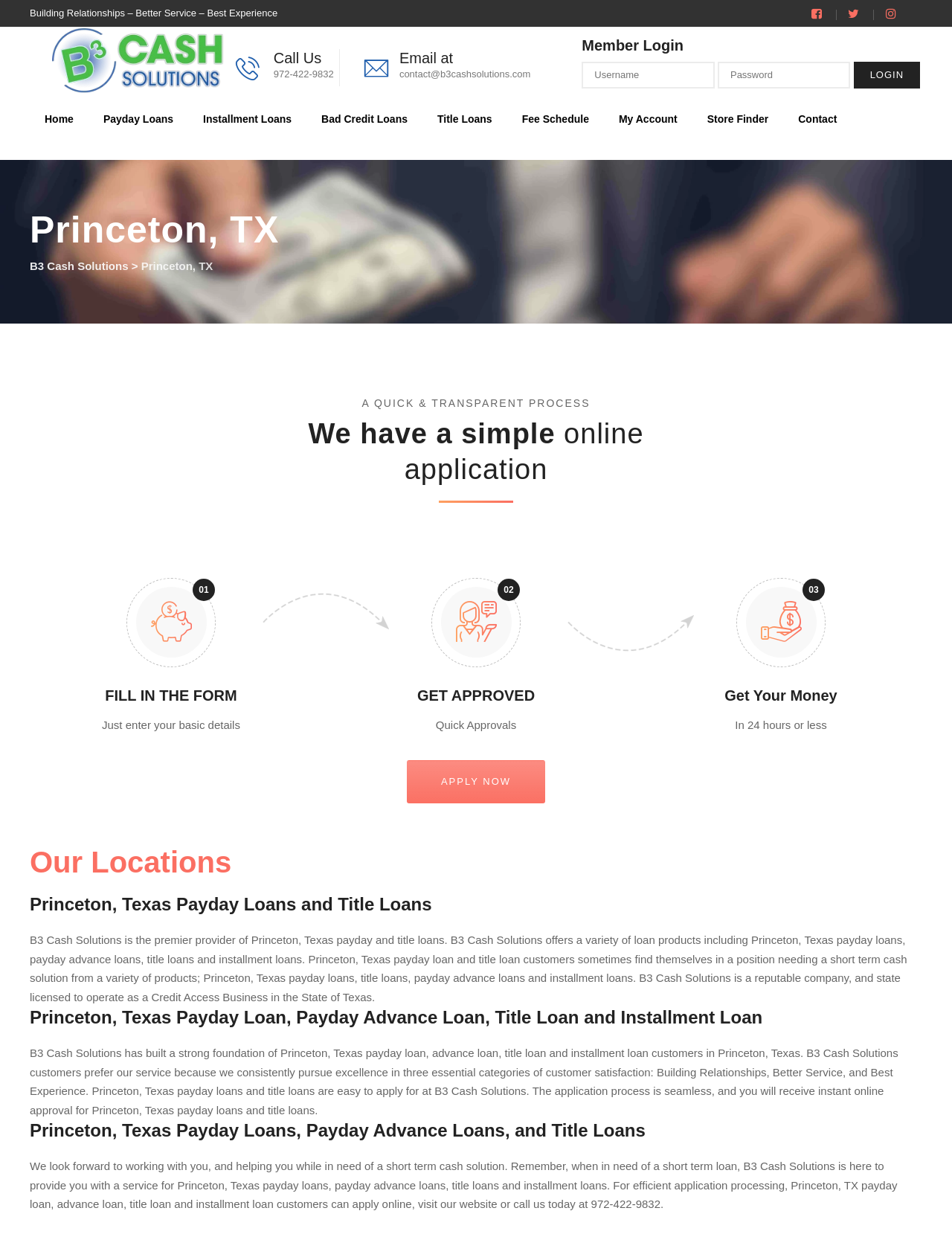What types of loans does B3 Cash Solutions offer?
Please elaborate on the answer to the question with detailed information.

I found this information by reading the text on the webpage, which mentions that B3 Cash Solutions offers a variety of loan products including payday loans, title loans, and installment loans.